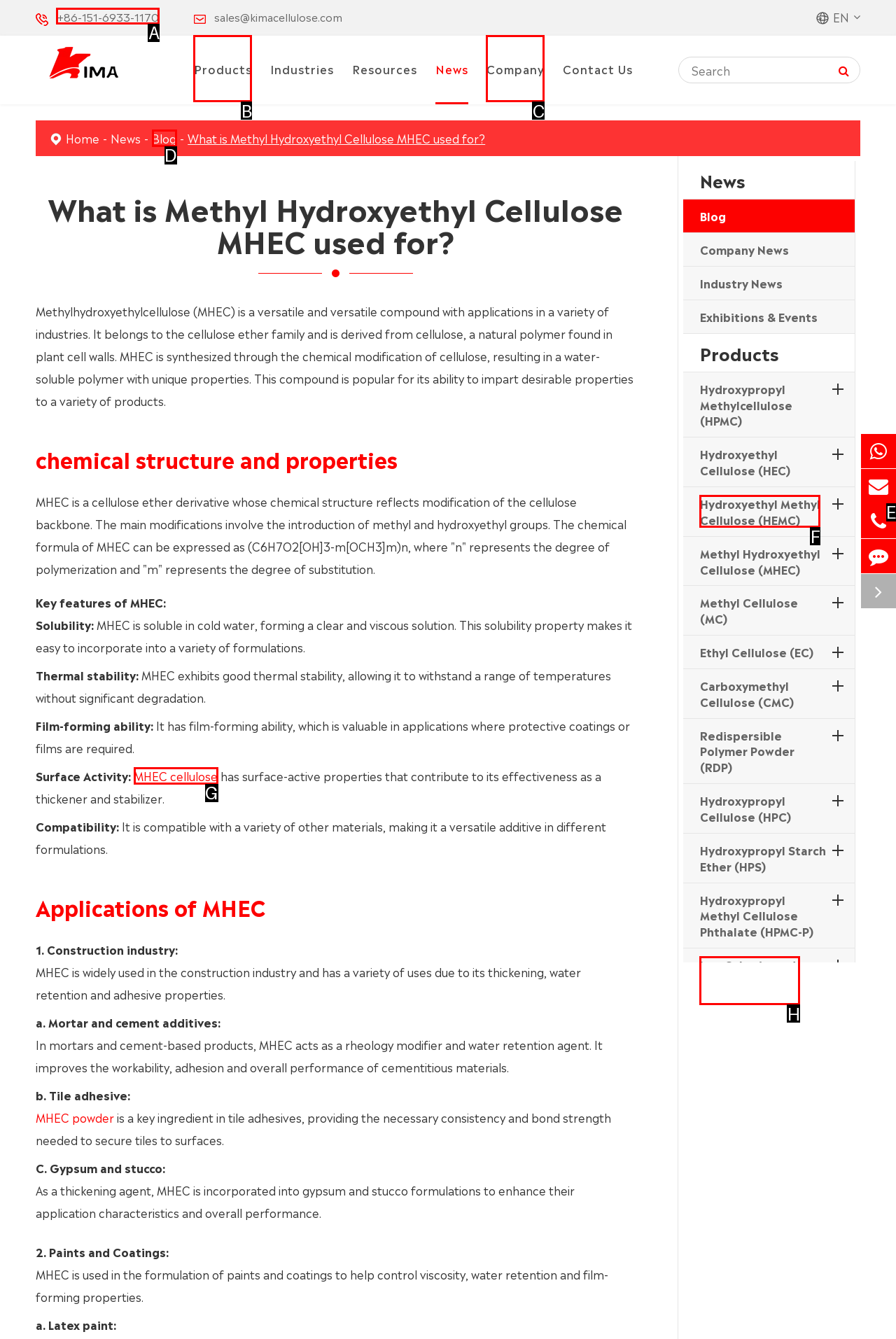Show which HTML element I need to click to perform this task: Click the 'Contact Us' link Answer with the letter of the correct choice.

A